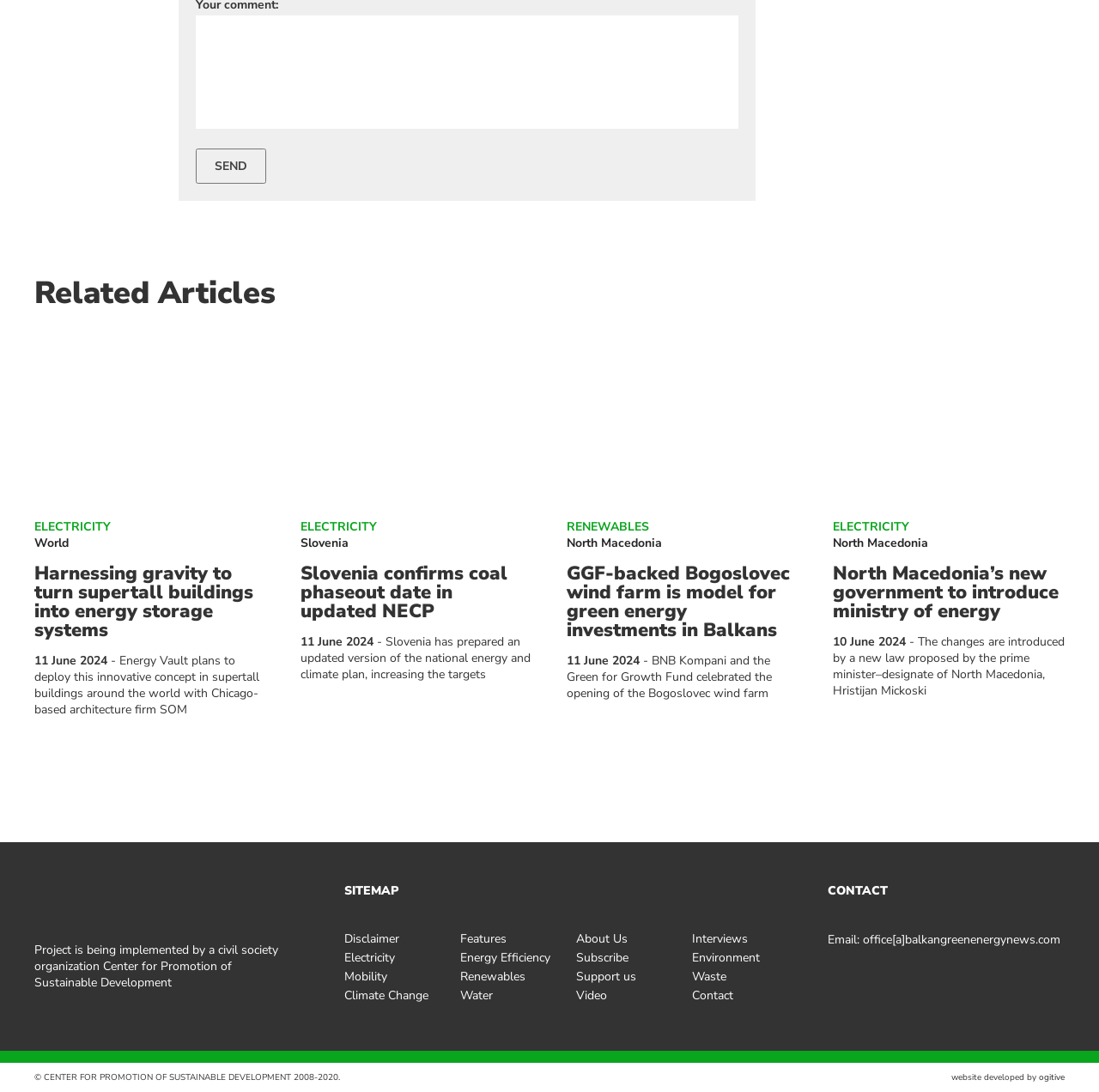What is the purpose of the textbox?
Look at the image and respond with a one-word or short phrase answer.

To enter a comment